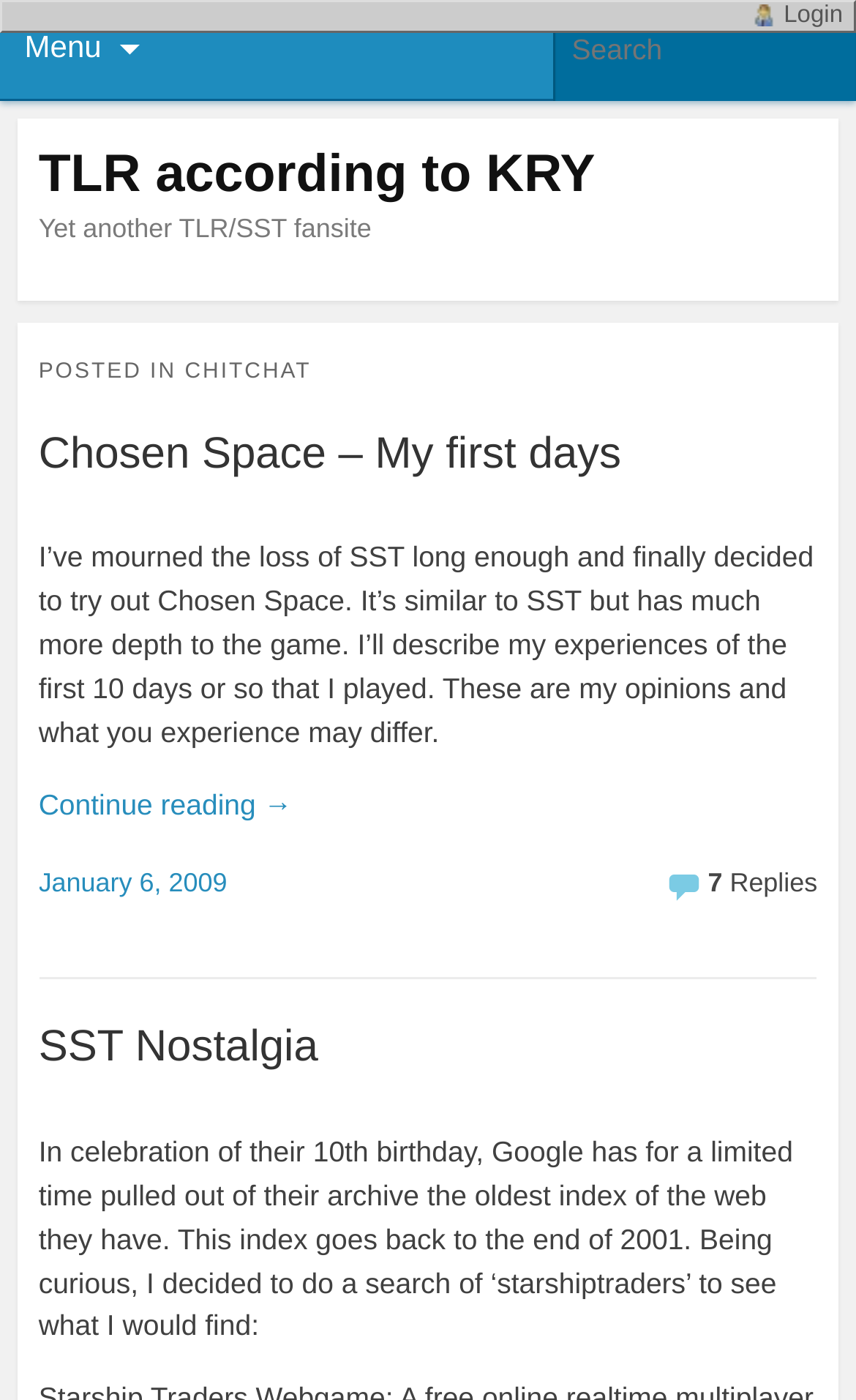Determine the bounding box coordinates for the area you should click to complete the following instruction: "learn about IUM".

None